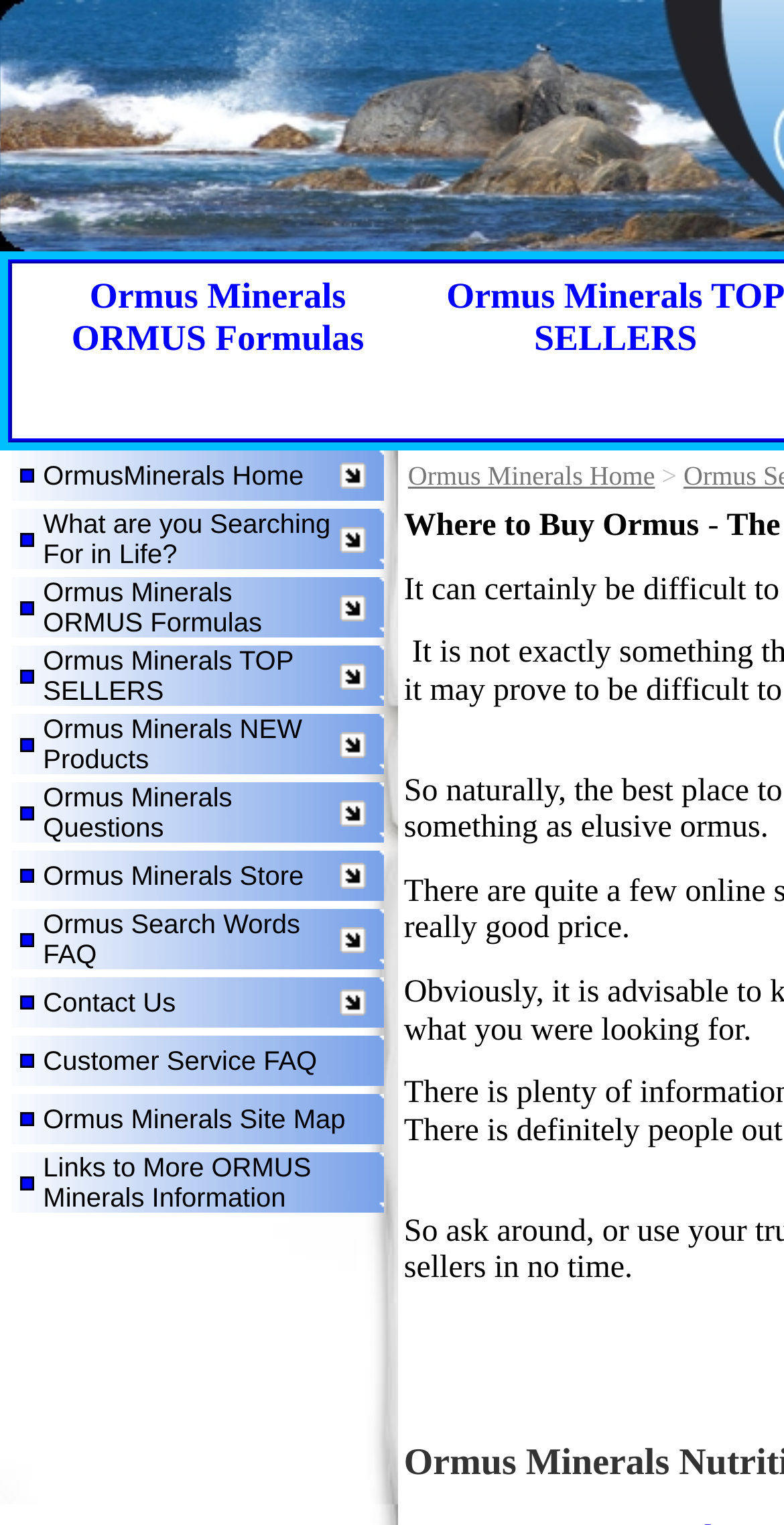Specify the bounding box coordinates of the element's region that should be clicked to achieve the following instruction: "View Ormus Minerals NEW Products". The bounding box coordinates consist of four float numbers between 0 and 1, in the format [left, top, right, bottom].

[0.055, 0.468, 0.422, 0.508]